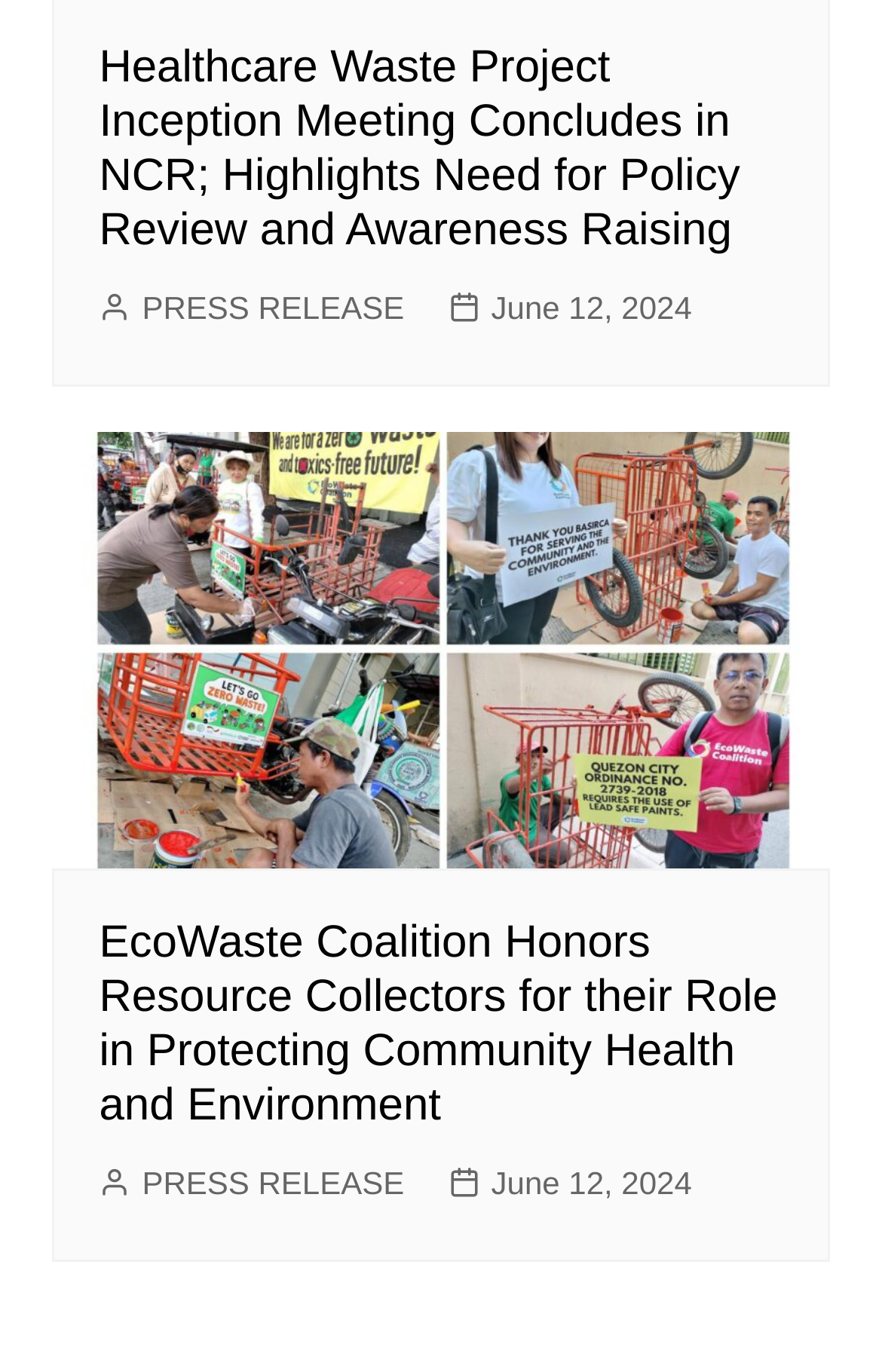Provide a single word or phrase to answer the given question: 
What is the topic of the meeting mentioned in the heading?

Healthcare Waste Project